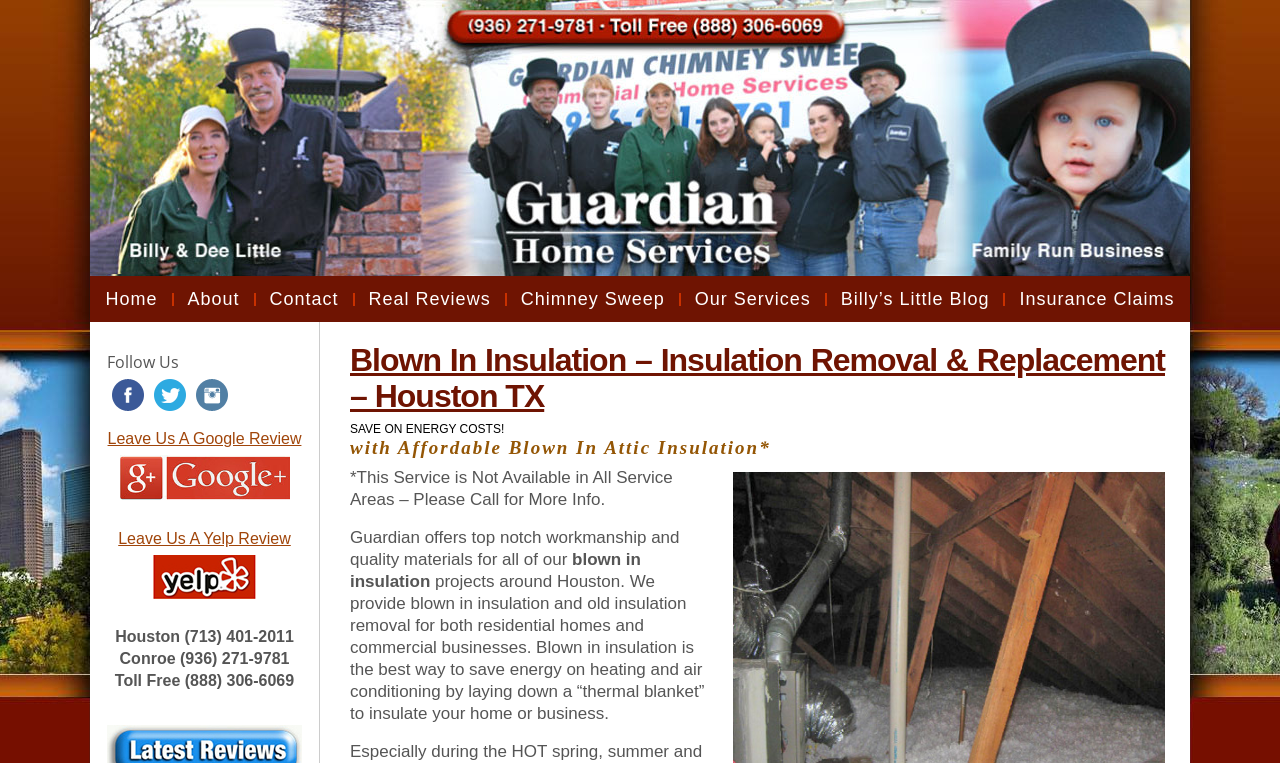Can you identify the bounding box coordinates of the clickable region needed to carry out this instruction: 'Follow Us on social media'? The coordinates should be four float numbers within the range of 0 to 1, stated as [left, top, right, bottom].

[0.084, 0.46, 0.14, 0.489]